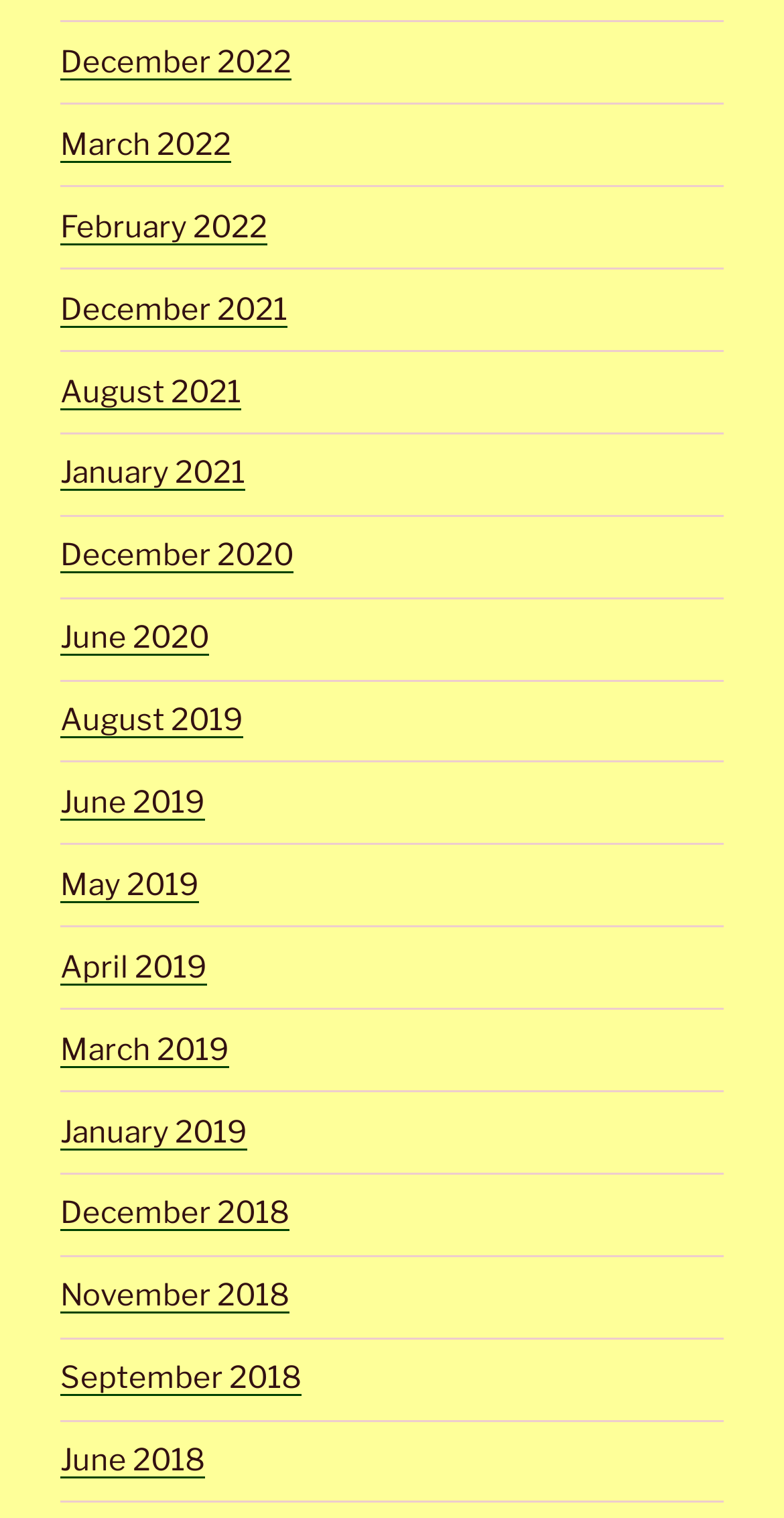Determine the coordinates of the bounding box for the clickable area needed to execute this instruction: "Explore February 2022 archives".

[0.077, 0.137, 0.341, 0.161]